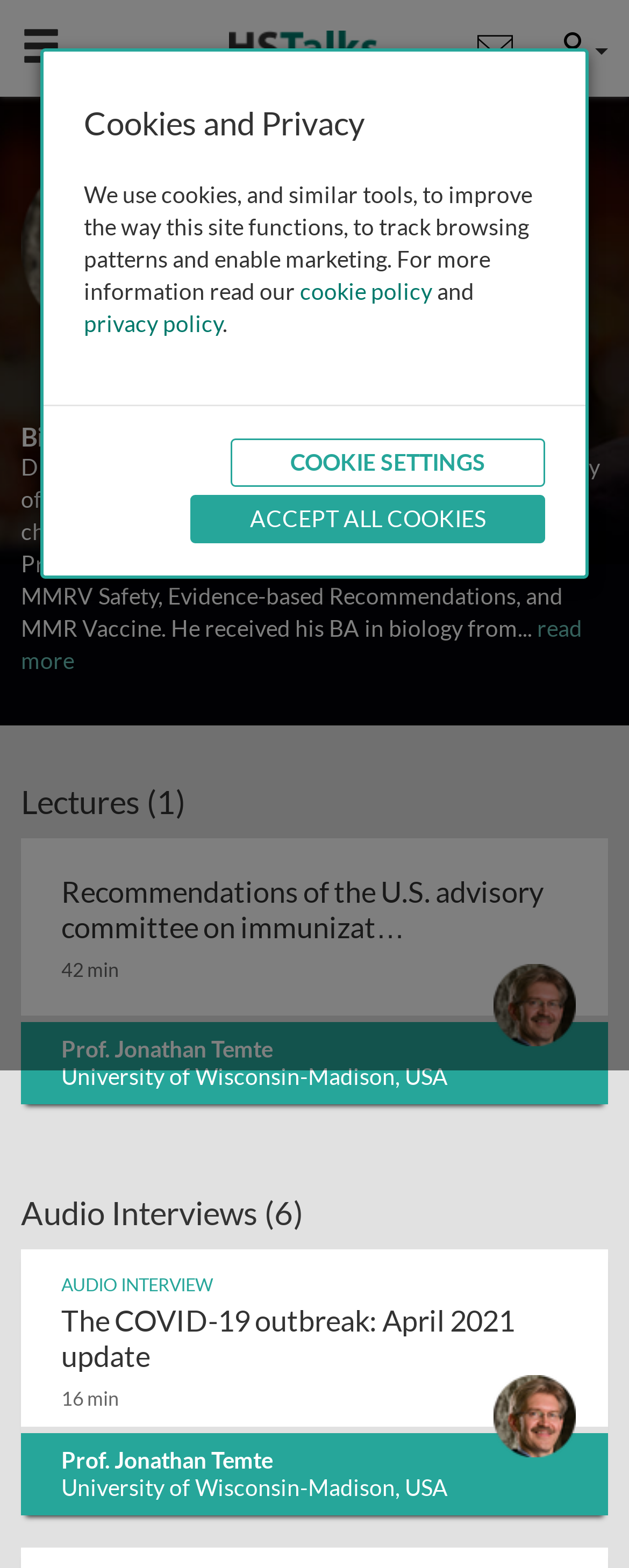Provide a one-word or brief phrase answer to the question:
What is the university affiliation of the professor?

University of Wisconsin-Madison, USA